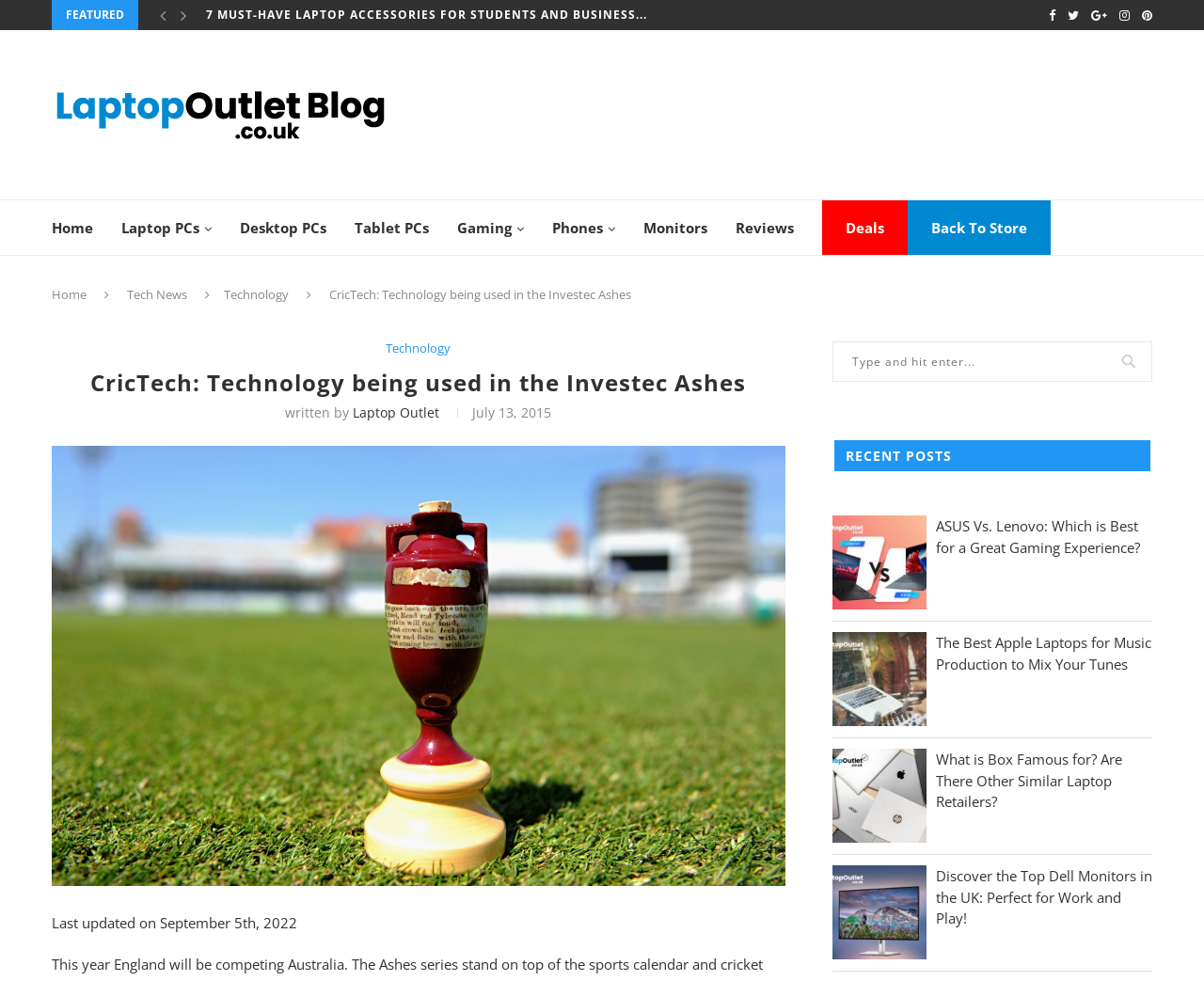Please locate the bounding box coordinates of the element that should be clicked to complete the given instruction: "Go to 'Machine Learning Engineering for Production (MLOps) Specialization'".

None